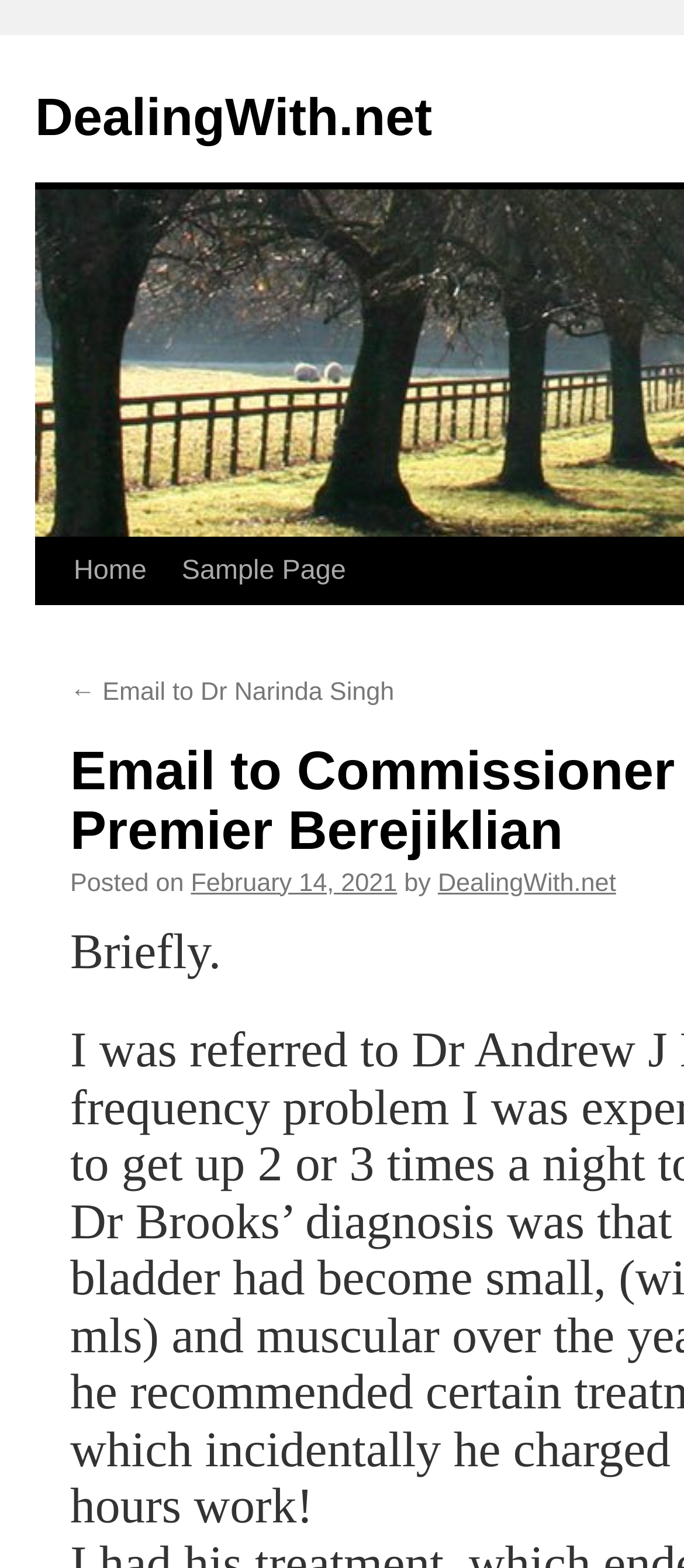Locate the bounding box coordinates of the clickable area to execute the instruction: "view February 14, 2021 post". Provide the coordinates as four float numbers between 0 and 1, represented as [left, top, right, bottom].

[0.279, 0.554, 0.581, 0.572]